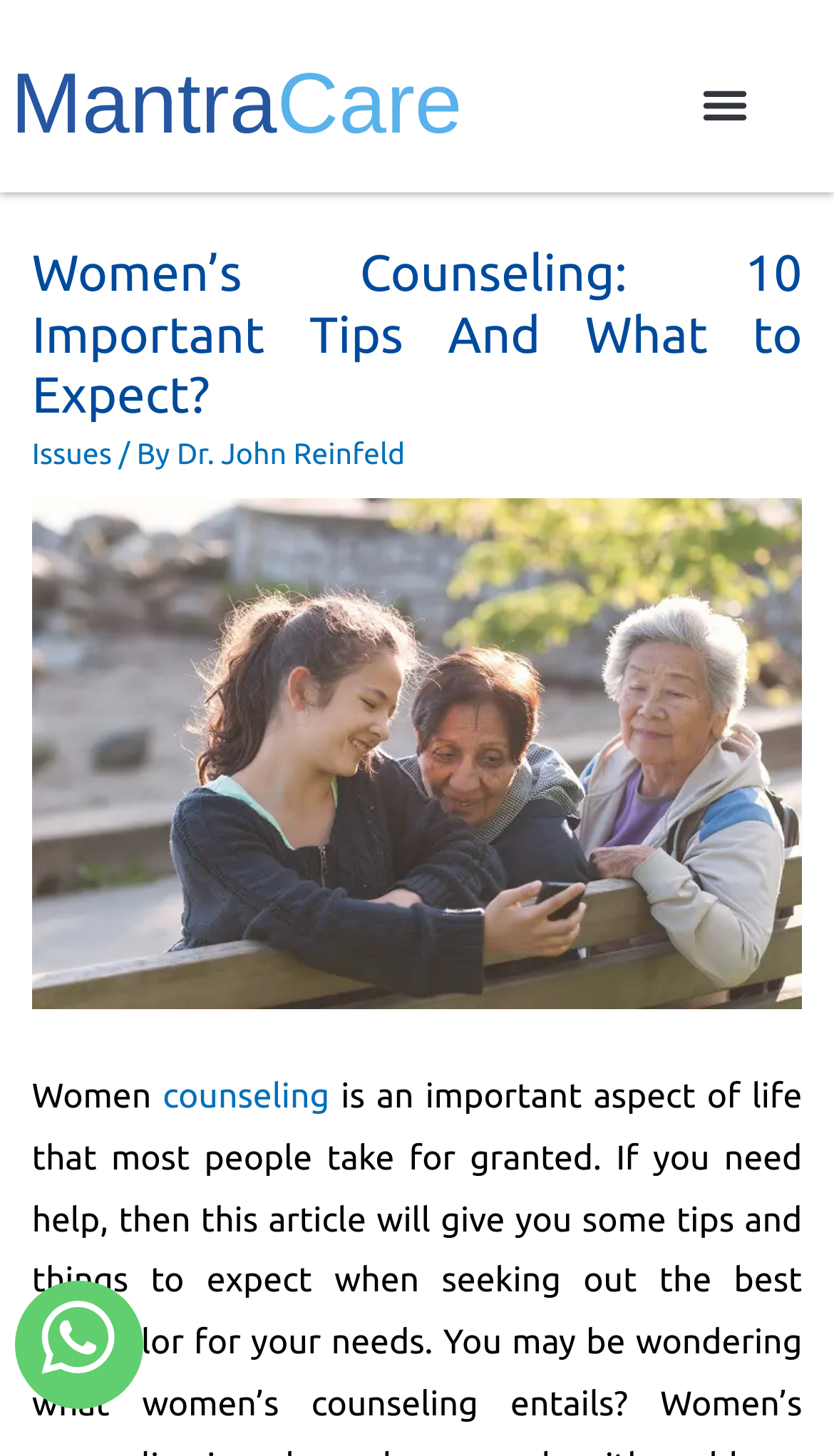Determine the bounding box for the UI element described here: "Dr. John Reinfeld".

[0.212, 0.3, 0.486, 0.323]